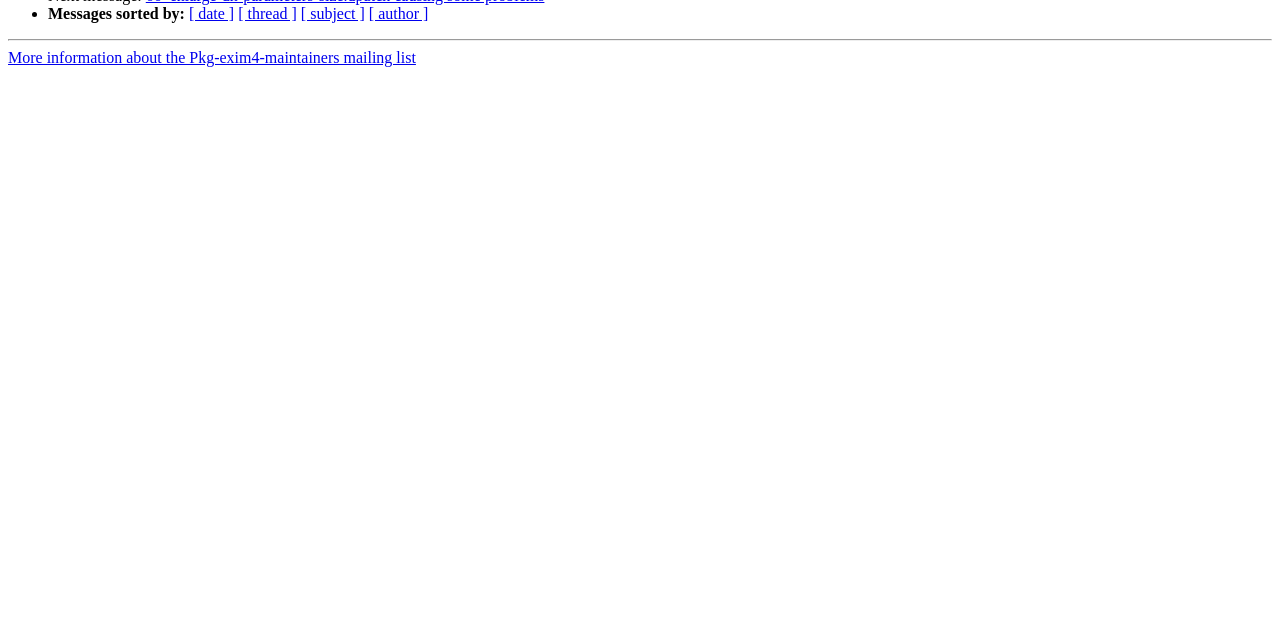Locate the UI element described by [ date ] and provide its bounding box coordinates. Use the format (top-left x, top-left y, bottom-right x, bottom-right y) with all values as floating point numbers between 0 and 1.

[0.148, 0.008, 0.183, 0.035]